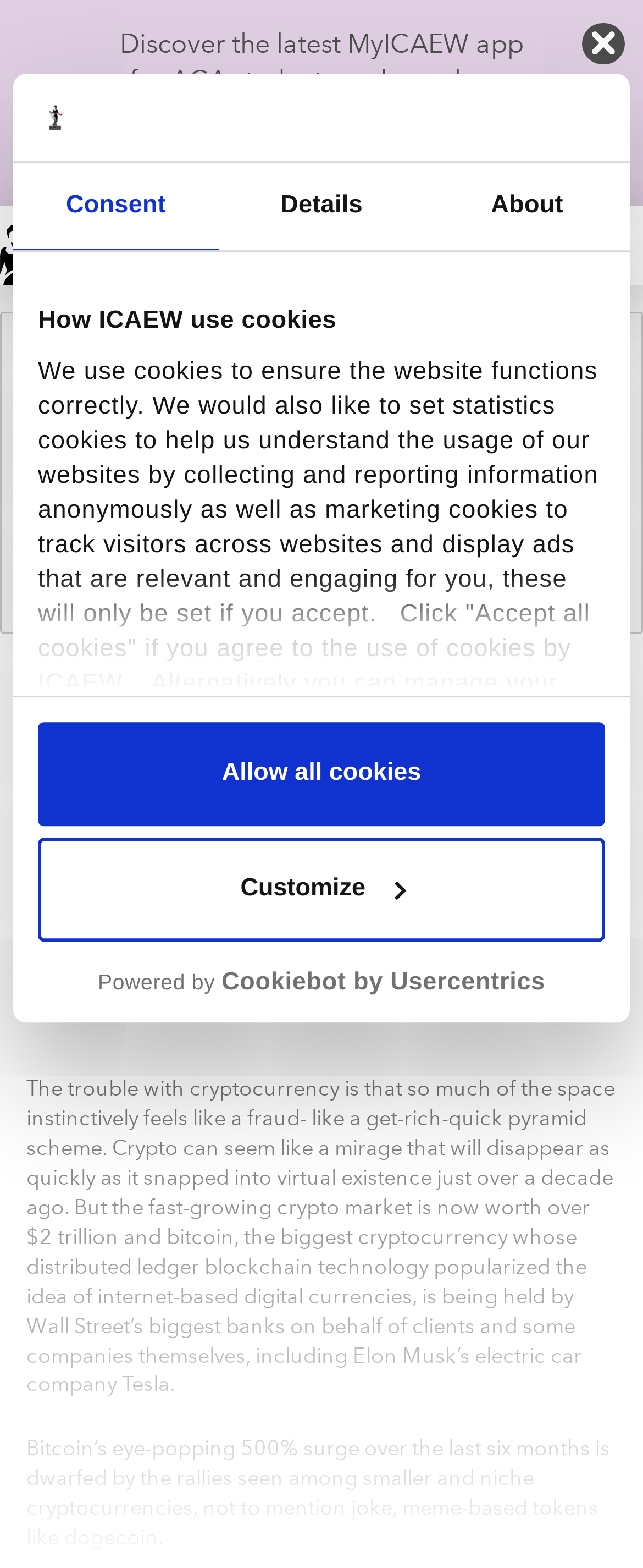What company is holding Bitcoin on behalf of clients?
Please utilize the information in the image to give a detailed response to the question.

I read the sentence that mentions 'some companies themselves, including Elon Musk’s electric car company Tesla' holding Bitcoin on behalf of clients.